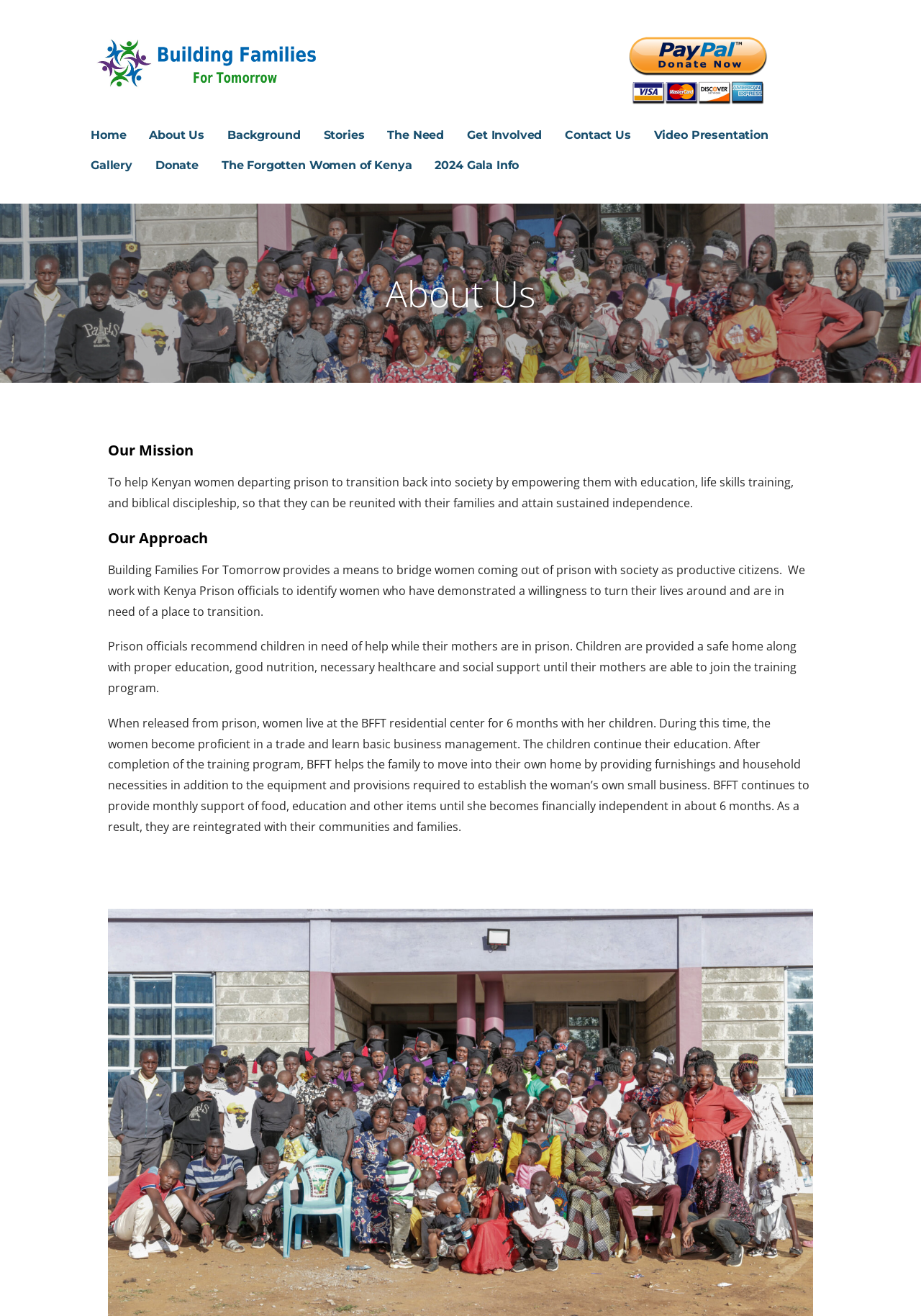Identify the first-level heading on the webpage and generate its text content.

Building Families for Tomorrow